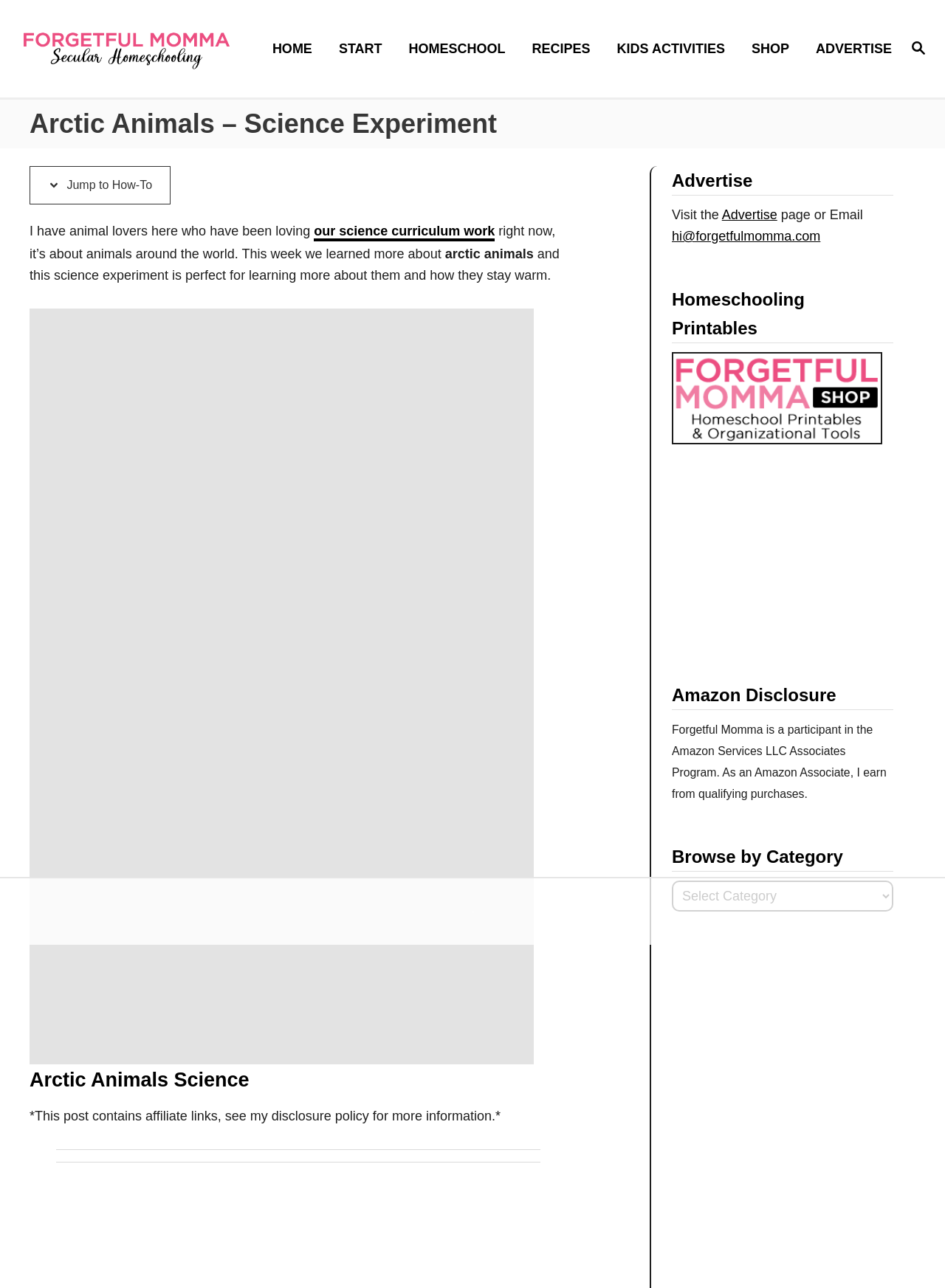Provide a thorough description of this webpage.

This webpage is about an arctic animals science experiment, specifically exploring how a layer of blubber helps animals stay warm in icy water. At the top right corner, there is a search button with a magnifying glass icon. Below it, there is a horizontal navigation menu with links to different sections of the website, including "HOME", "START", "HOMESCHOOL", "RECIPES", "KIDS ACTIVITIES", and "SHOP".

The main content area is divided into several sections. The first section has a heading "Arctic Animals – Science Experiment" and a link to "Jump to How-To" with a small arrow icon. Below it, there is a paragraph of text discussing the science curriculum work and arctic animals. 

Following this, there is a large image or figure that takes up most of the width of the page, with a link to "Arctic Animal Science Experiment" and an image with the same name. Above this image, there is a heading "Arctic Animals Science". 

At the bottom of the page, there are several sections with headings "Advertise", "Homeschooling Printables", "Amazon Disclosure", and "Browse by Category". The "Advertise" section has a link to an email address and a page to visit. The "Homeschooling Printables" section has a link to an unknown page. The "Amazon Disclosure" section has a paragraph of text explaining the website's participation in the Amazon Associates Program. The "Browse by Category" section has a combobox to select a category.

Throughout the page, there are several advertisements, including iframes and images, scattered in different sections.